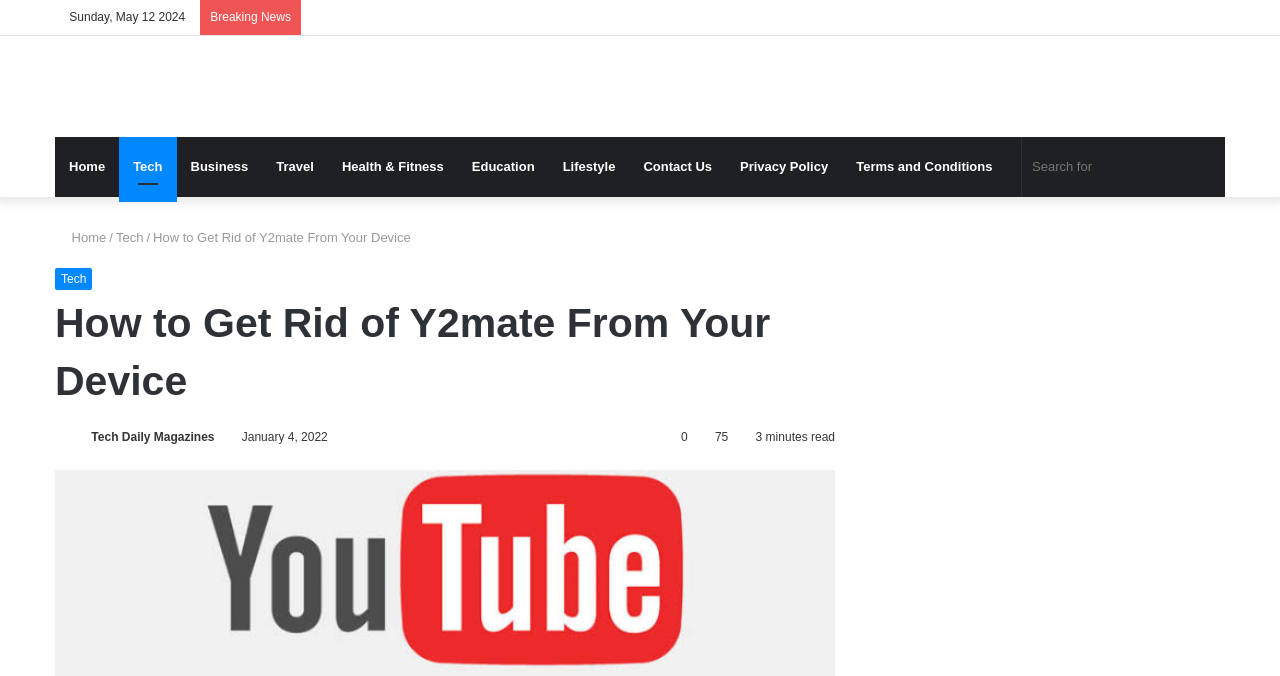What is the name of the magazine?
Please ensure your answer to the question is detailed and covers all necessary aspects.

I found the name of the magazine by looking at the link element that says 'Tech Daily Magazines' which is located in the top navigation bar.